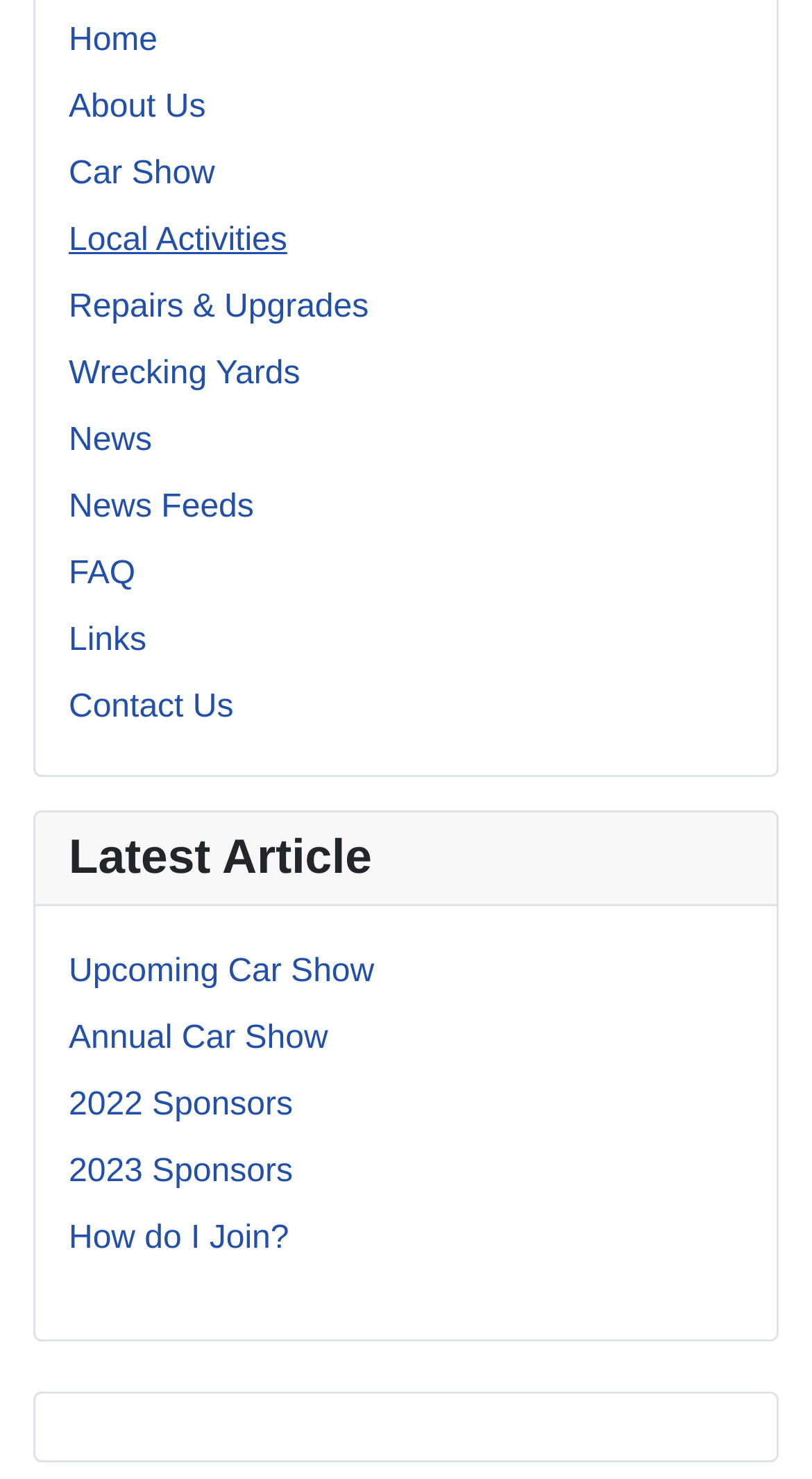Using the description: "Annual Car Show", determine the UI element's bounding box coordinates. Ensure the coordinates are in the format of four float numbers between 0 and 1, i.e., [left, top, right, bottom].

[0.085, 0.69, 0.404, 0.714]